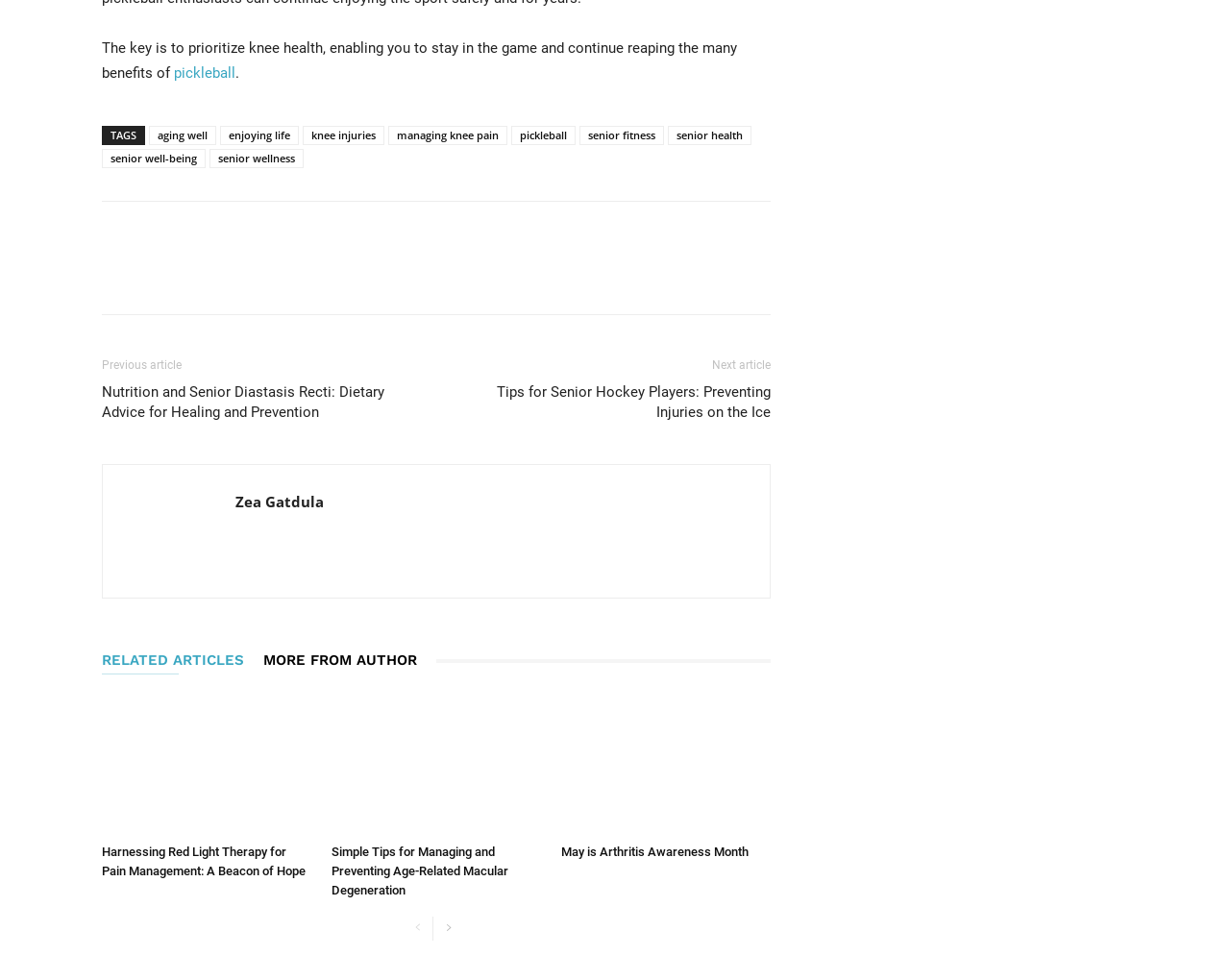Can you specify the bounding box coordinates for the region that should be clicked to fulfill this instruction: "view the previous page".

[0.33, 0.935, 0.349, 0.96]